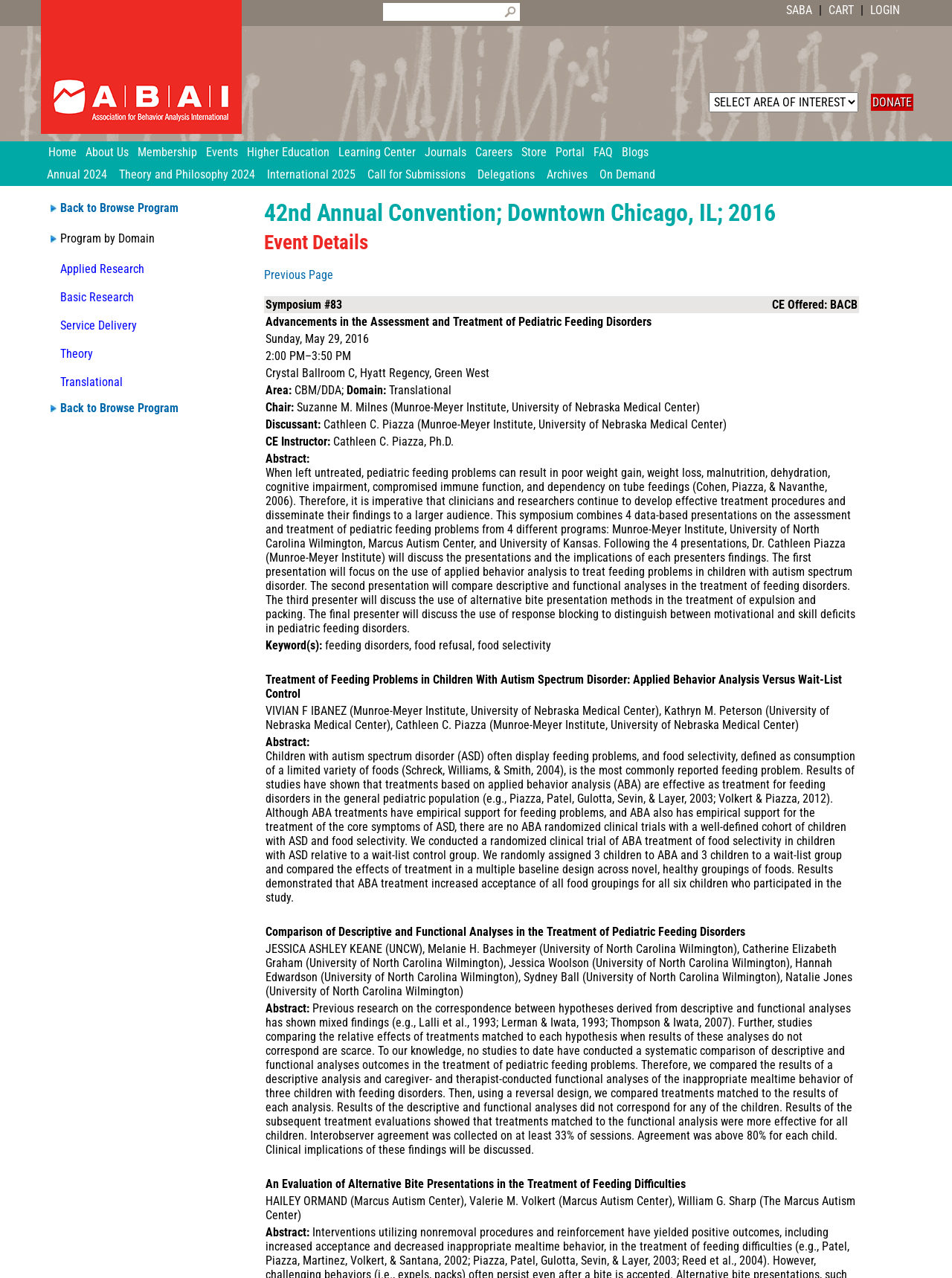Find the bounding box coordinates of the element I should click to carry out the following instruction: "View the 'Program by Domain' details".

[0.063, 0.181, 0.162, 0.192]